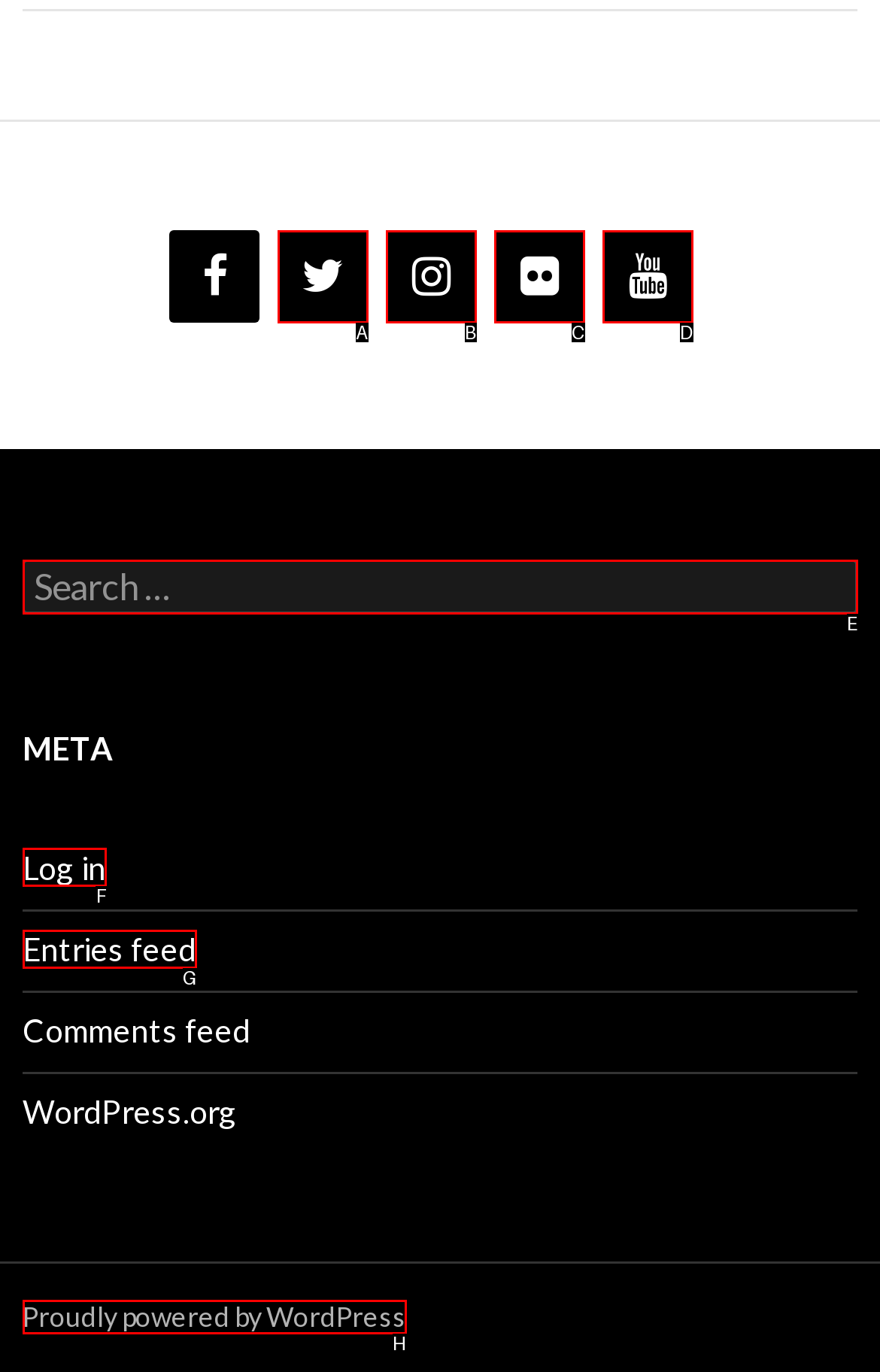From the given choices, which option should you click to complete this task: Check save my information? Answer with the letter of the correct option.

None